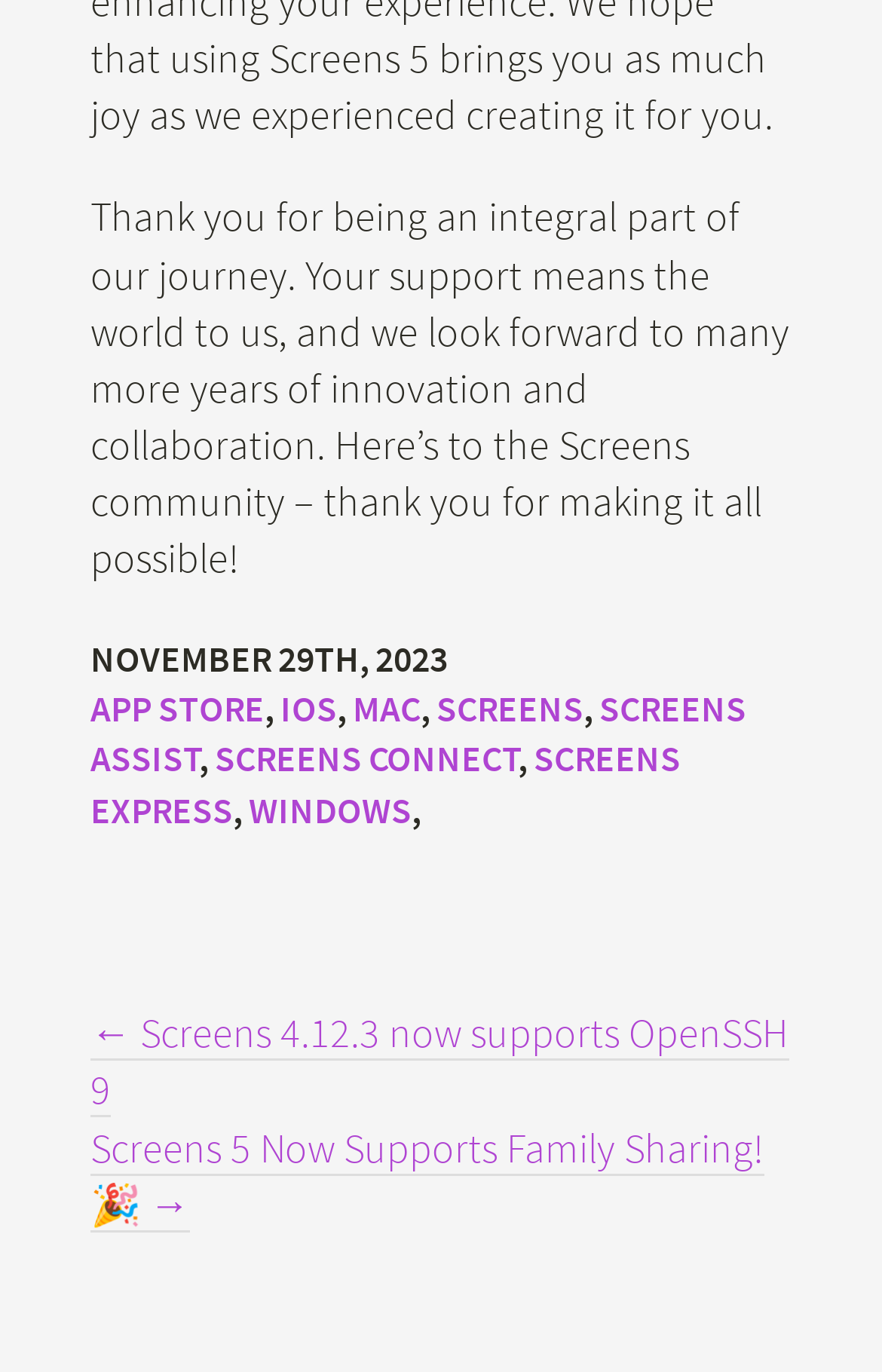Please specify the bounding box coordinates of the clickable region to carry out the following instruction: "Click on MAC". The coordinates should be four float numbers between 0 and 1, in the format [left, top, right, bottom].

[0.4, 0.5, 0.477, 0.534]